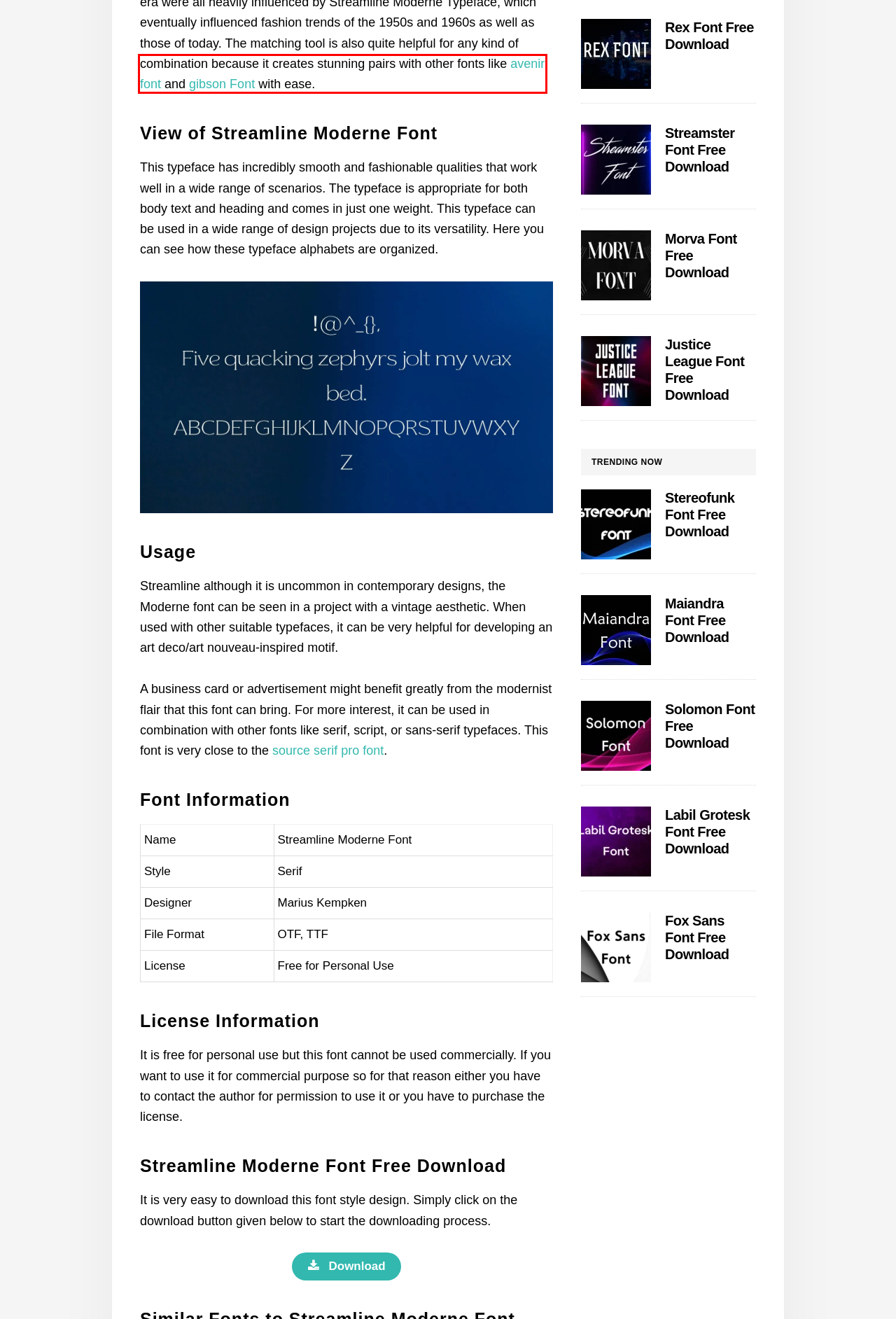Given a screenshot of a webpage with a red rectangle bounding box around a UI element, select the best matching webpage description for the new webpage that appears after clicking the highlighted element. The candidate descriptions are:
A. Fox Sans Font Free Download
B. Gibson Font Free Download
C. Avenir Font Free Download
D. Stereofunk Font Free Download
E. Morva Font Free Download
F. Justice League Font Free Download
G. Maiandra Font Free Download
H. Rex Font Free Download

C